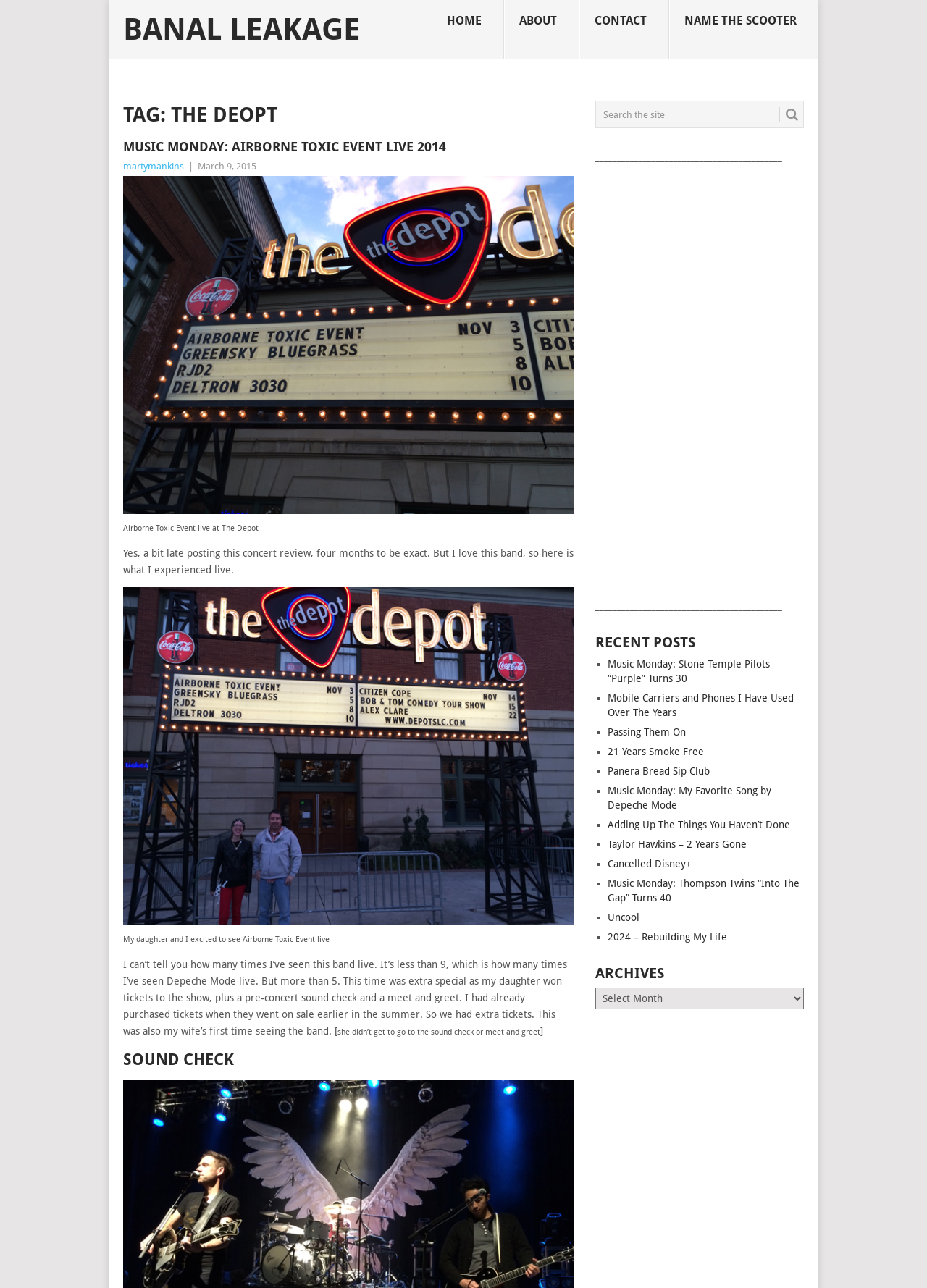Find the bounding box coordinates for the element that must be clicked to complete the instruction: "Click the 'NAME THE SCOOTER' link". The coordinates should be four float numbers between 0 and 1, indicated as [left, top, right, bottom].

[0.722, 0.0, 0.883, 0.046]